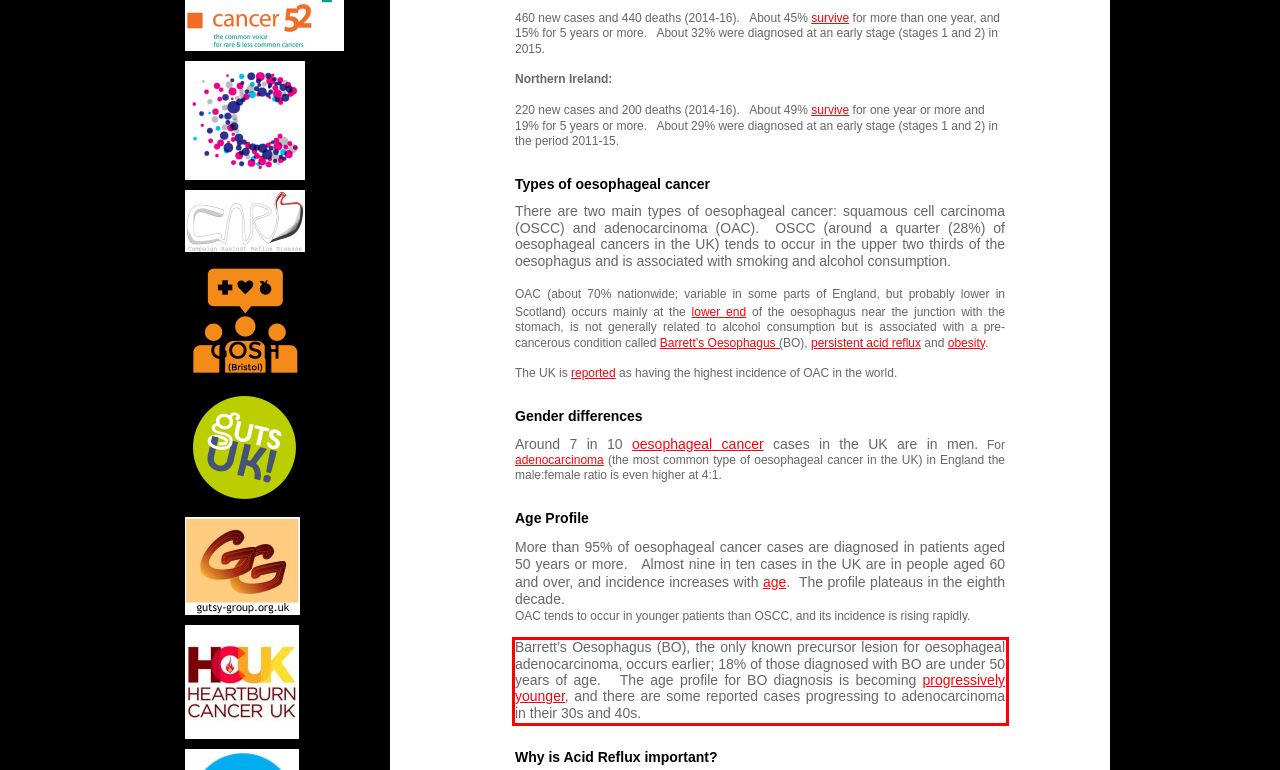Within the provided webpage screenshot, find the red rectangle bounding box and perform OCR to obtain the text content.

Barrett’s Oesophagus (BO), the only known precursor lesion for oesophageal adenocarcinoma, occurs earlier; 18% of those diagnosed with BO are under 50 years of age. The age profile for BO diagnosis is becoming progressively younger, and there are some reported cases progressing to adenocarcinoma in their 30s and 40s.